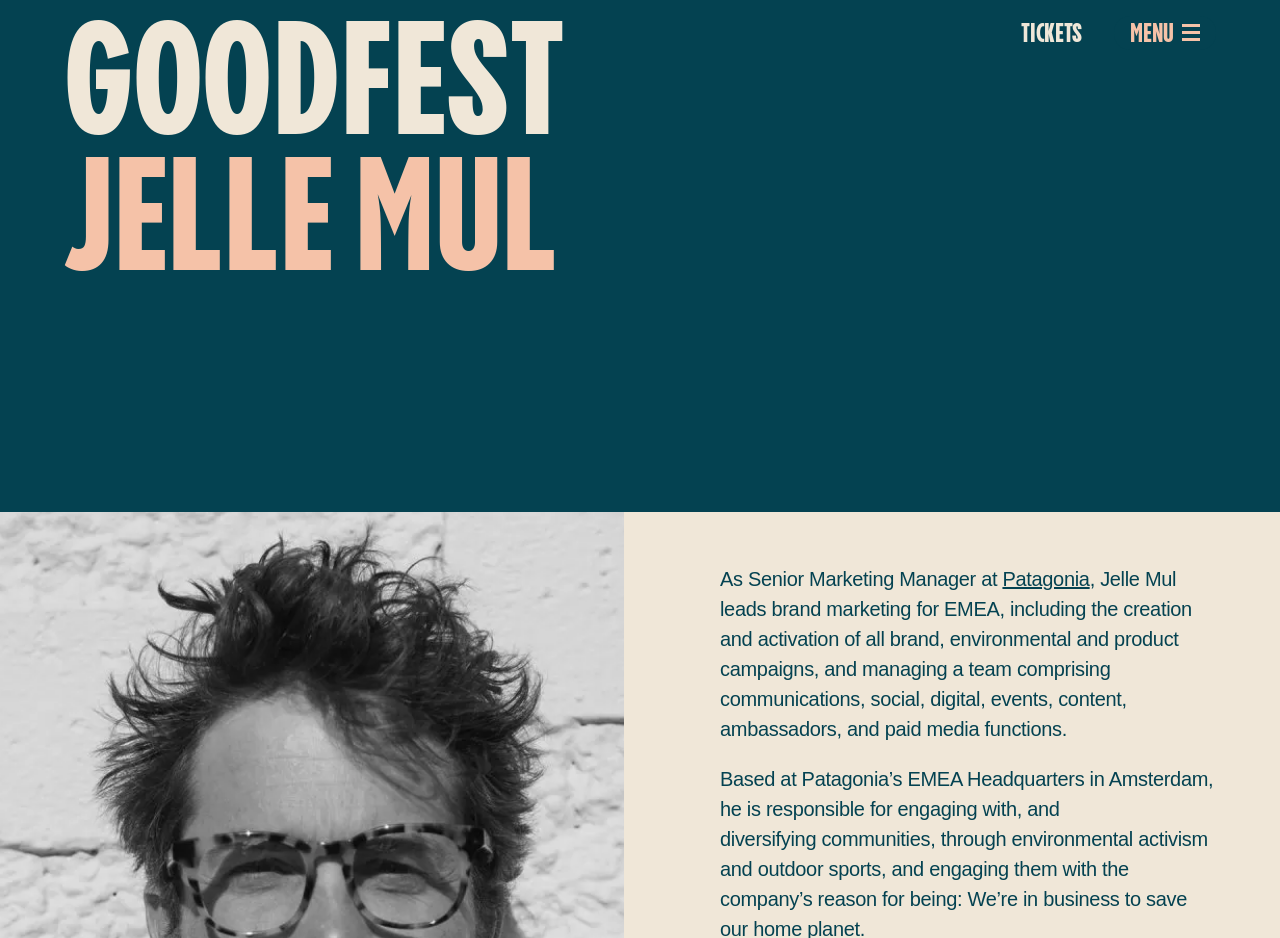Given the element description "Contact" in the screenshot, predict the bounding box coordinates of that UI element.

None